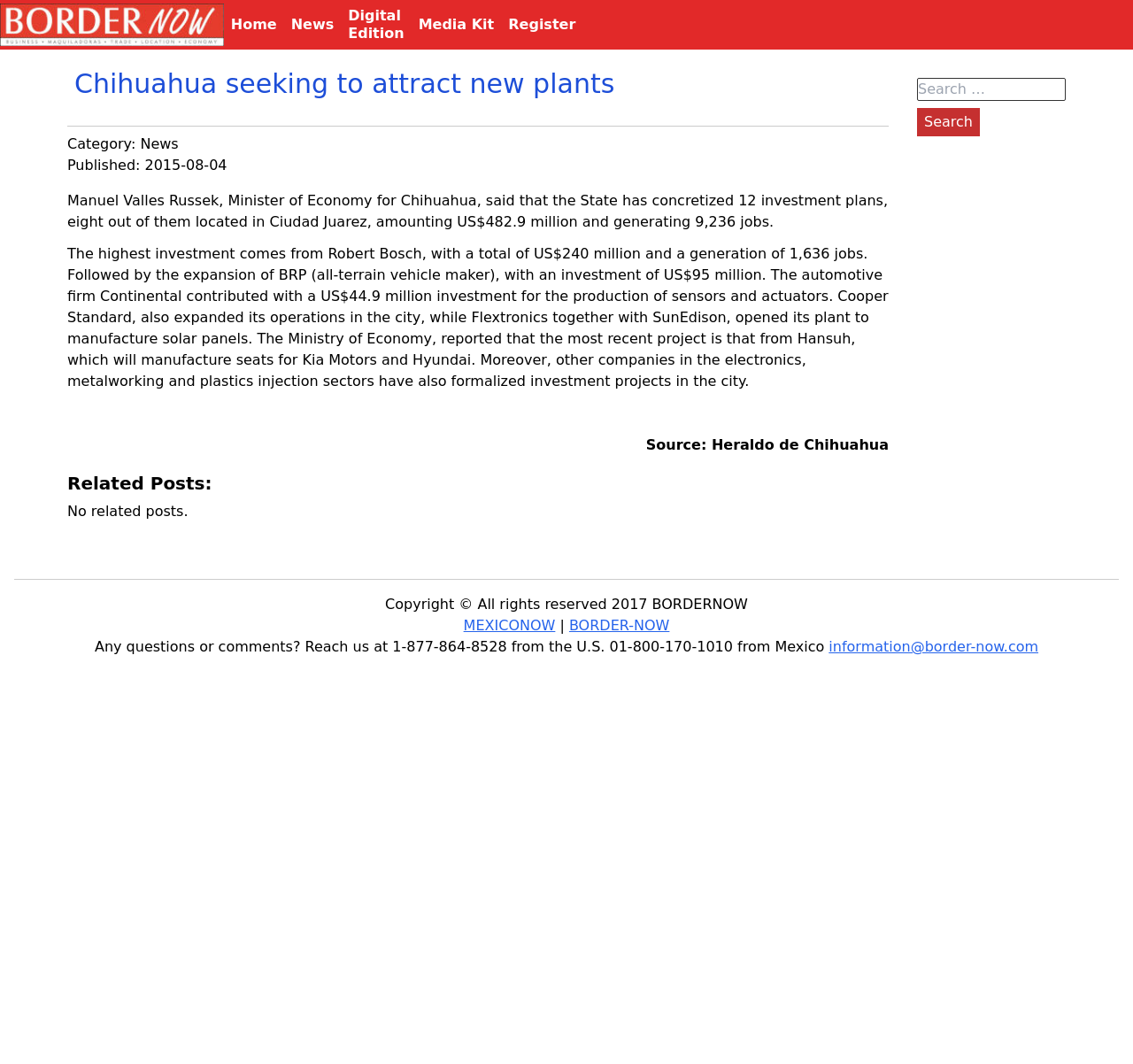Using the element description: "parent_node: Search for: value="Search"", determine the bounding box coordinates. The coordinates should be in the format [left, top, right, bottom], with values between 0 and 1.

[0.809, 0.101, 0.865, 0.128]